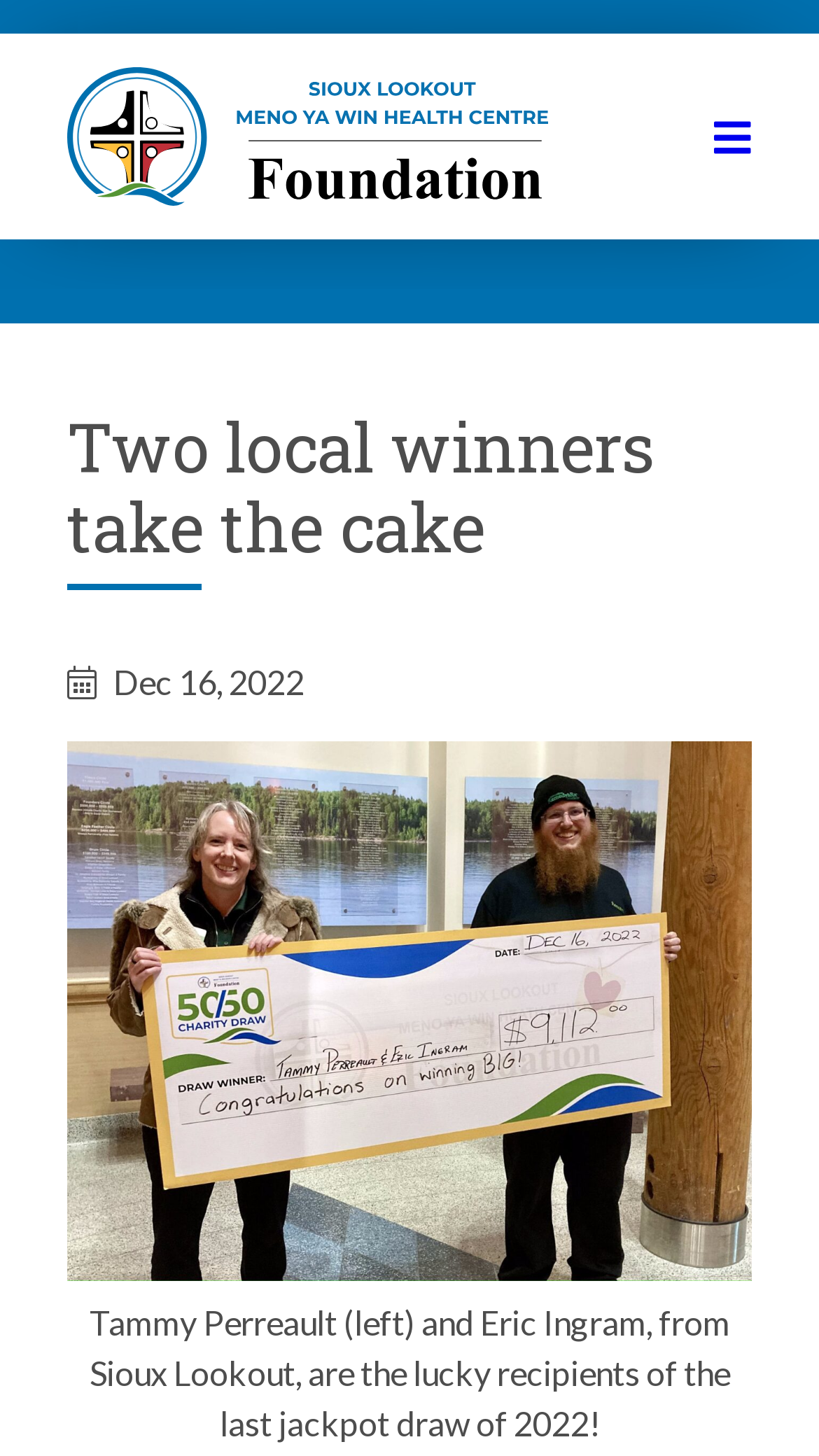Using the details from the image, please elaborate on the following question: What is the lucky ticket number of Tammy Perreault and Eric Ingram?

The answer can be found in the text description of the webpage, which states that Tammy Perreault and Eric Ingram's lucky ticket number is X-5772350.